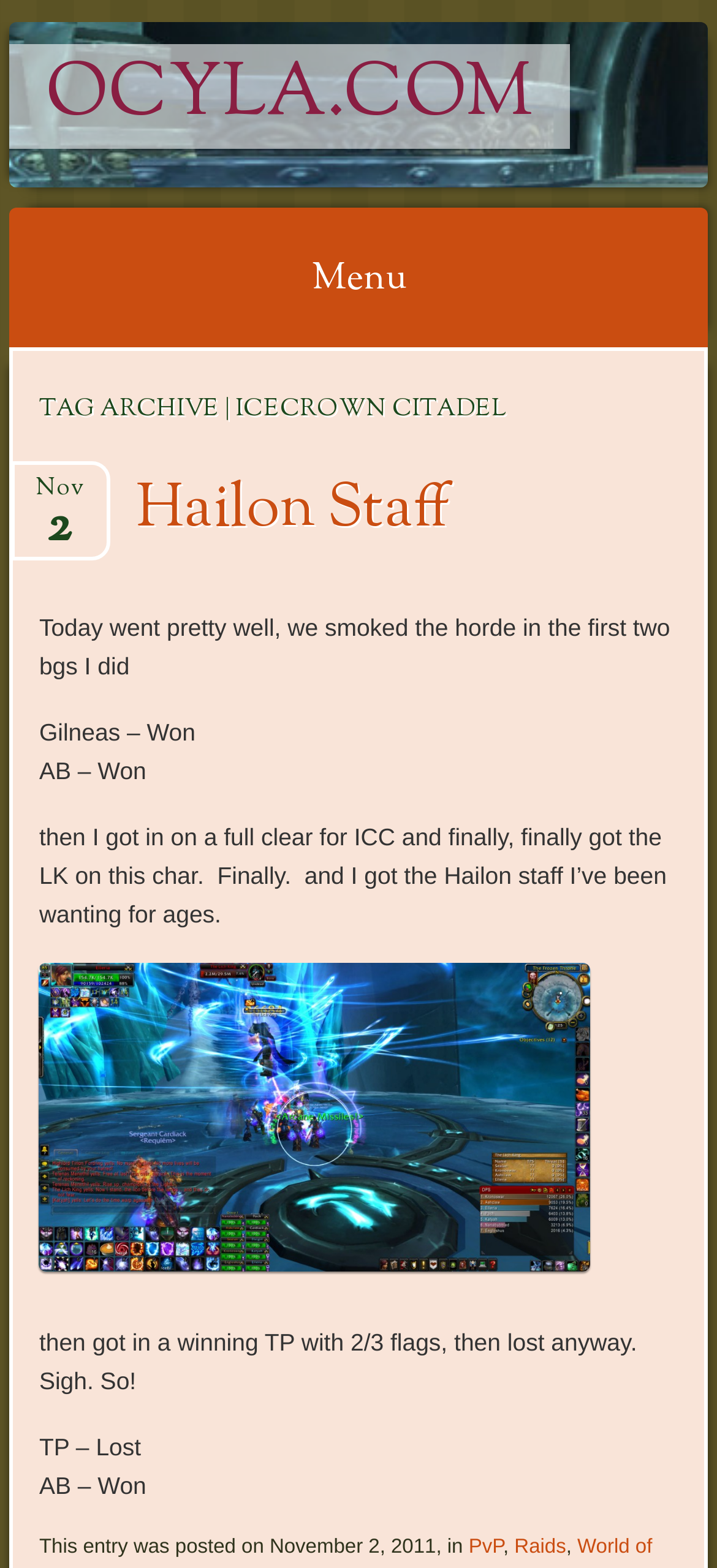Can you specify the bounding box coordinates for the region that should be clicked to fulfill this instruction: "Check the 'Raids' section".

[0.717, 0.98, 0.789, 0.994]